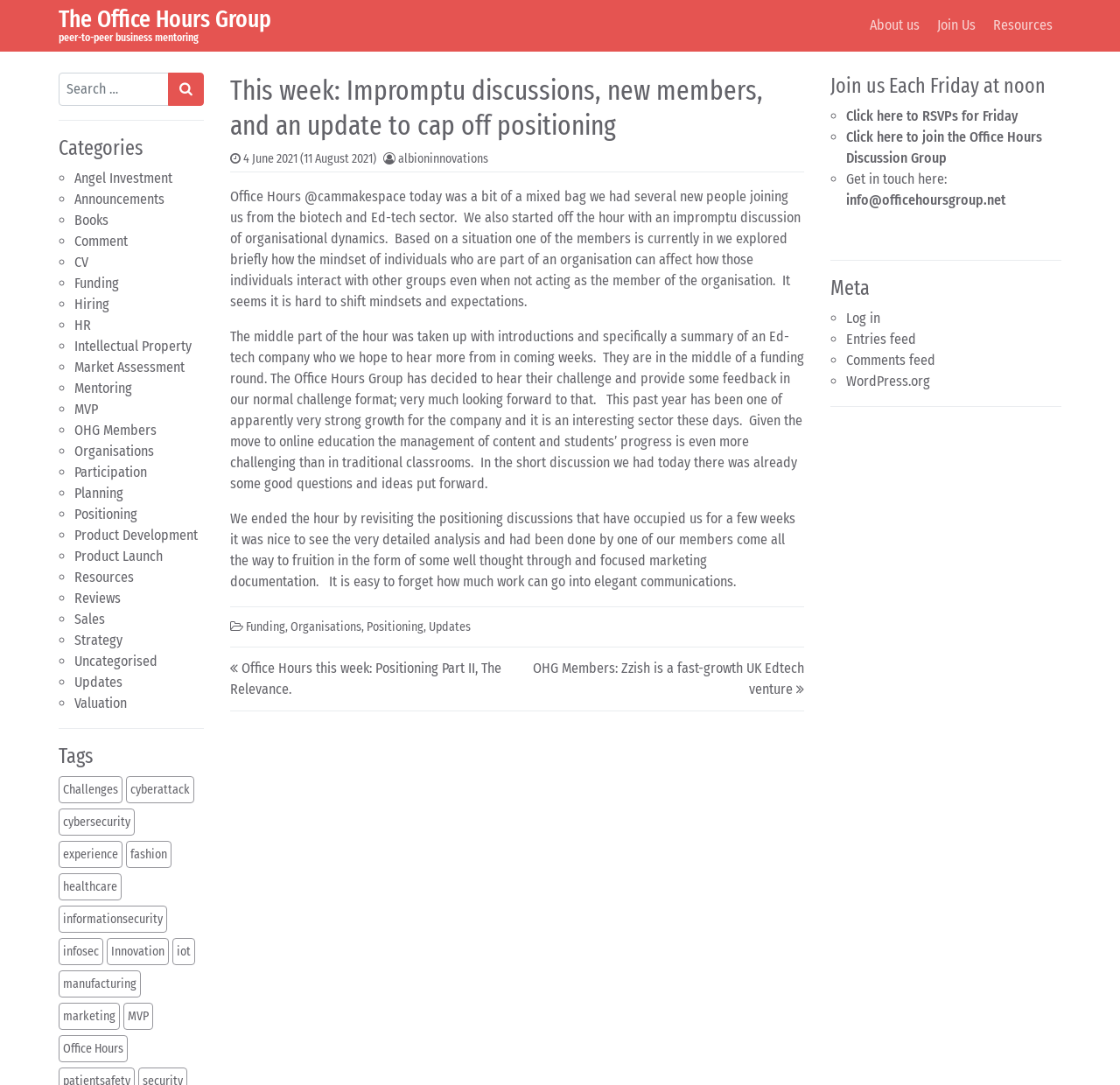Determine the bounding box coordinates for the area that should be clicked to carry out the following instruction: "Click on Office Hours link".

[0.052, 0.954, 0.114, 0.979]